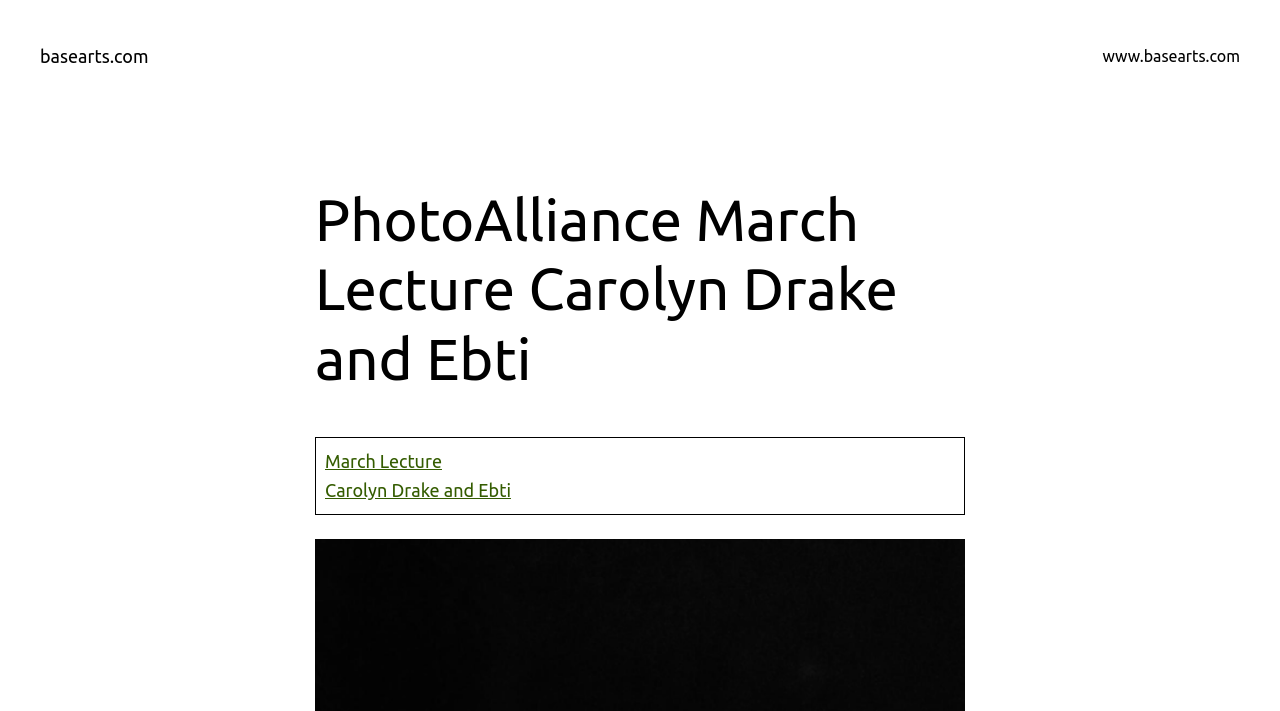Please extract and provide the main headline of the webpage.

PhotoAlliance March Lecture Carolyn Drake and Ebti